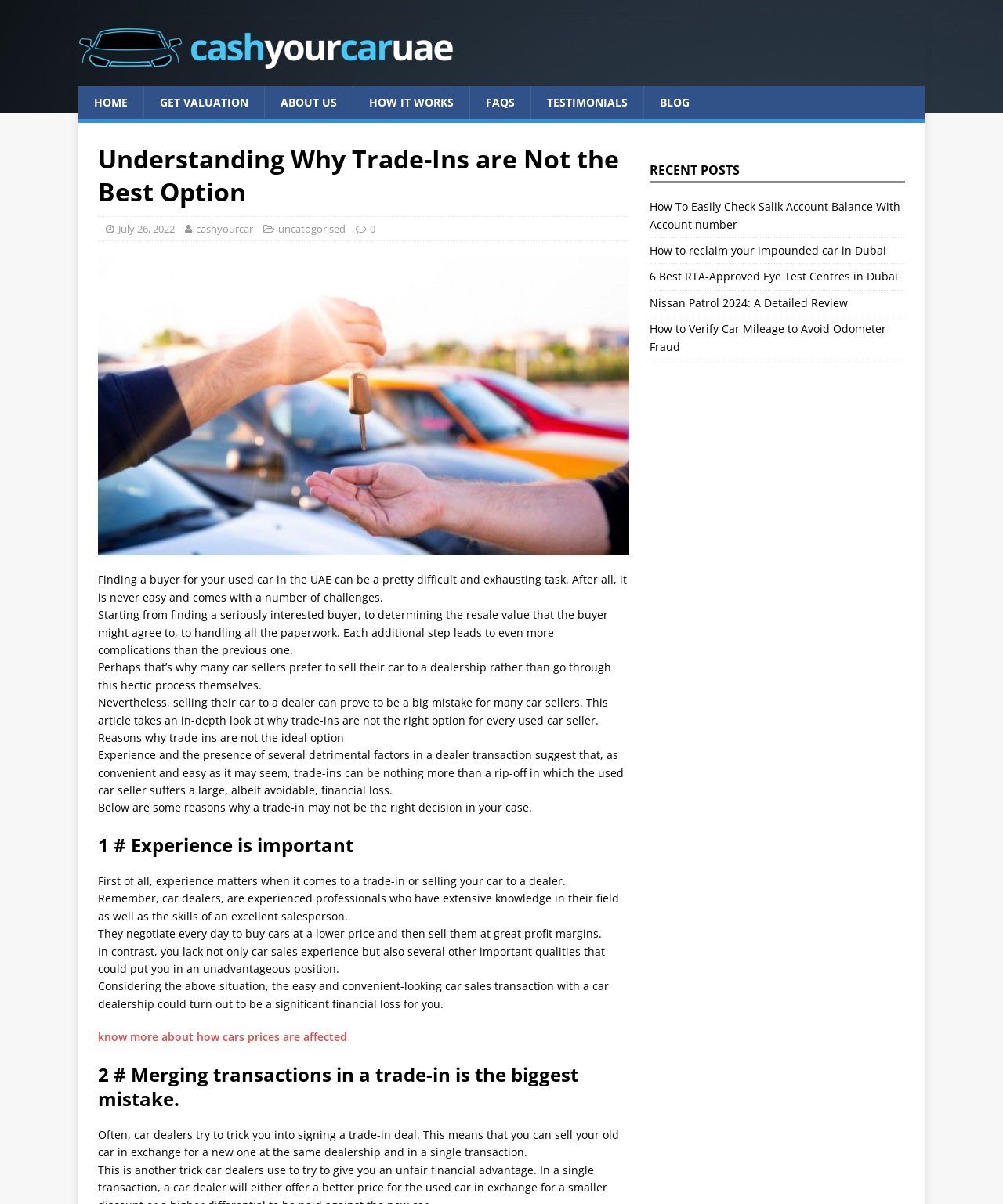Craft a detailed narrative of the webpage's structure and content.

This webpage is about understanding why trade-ins are not the best option for selling a used car. The page has a header section with links to different parts of the website, including "HOME", "GET VALUATION", "ABOUT US", "HOW IT WORKS", "FAQS", "TESTIMONIALS", and "BLOG". Below the header section, there is a main content area with a heading that reads "Understanding Why Trade-Ins are Not the Best Option". 

To the left of the heading, there is an image related to trade-ins. The main content area is divided into several sections, each discussing a reason why trade-ins are not ideal. The first section explains that experience is important in trade-ins, and car dealers have an advantage over individual sellers. The second section discusses how merging transactions in a trade-in can be a big mistake.

Throughout the main content area, there are several paragraphs of text that provide more information and explanations about the drawbacks of trade-ins. There are also links to other related articles, such as "know more about how cars prices are affected". 

On the right side of the page, there is a complementary section with a heading that reads "RECENT POSTS". This section lists several links to other articles, including "How To Easily Check Salik Account Balance With Account number", "How to reclaim your impounded car in Dubai", and "Nissan Patrol 2024: A Detailed Review".